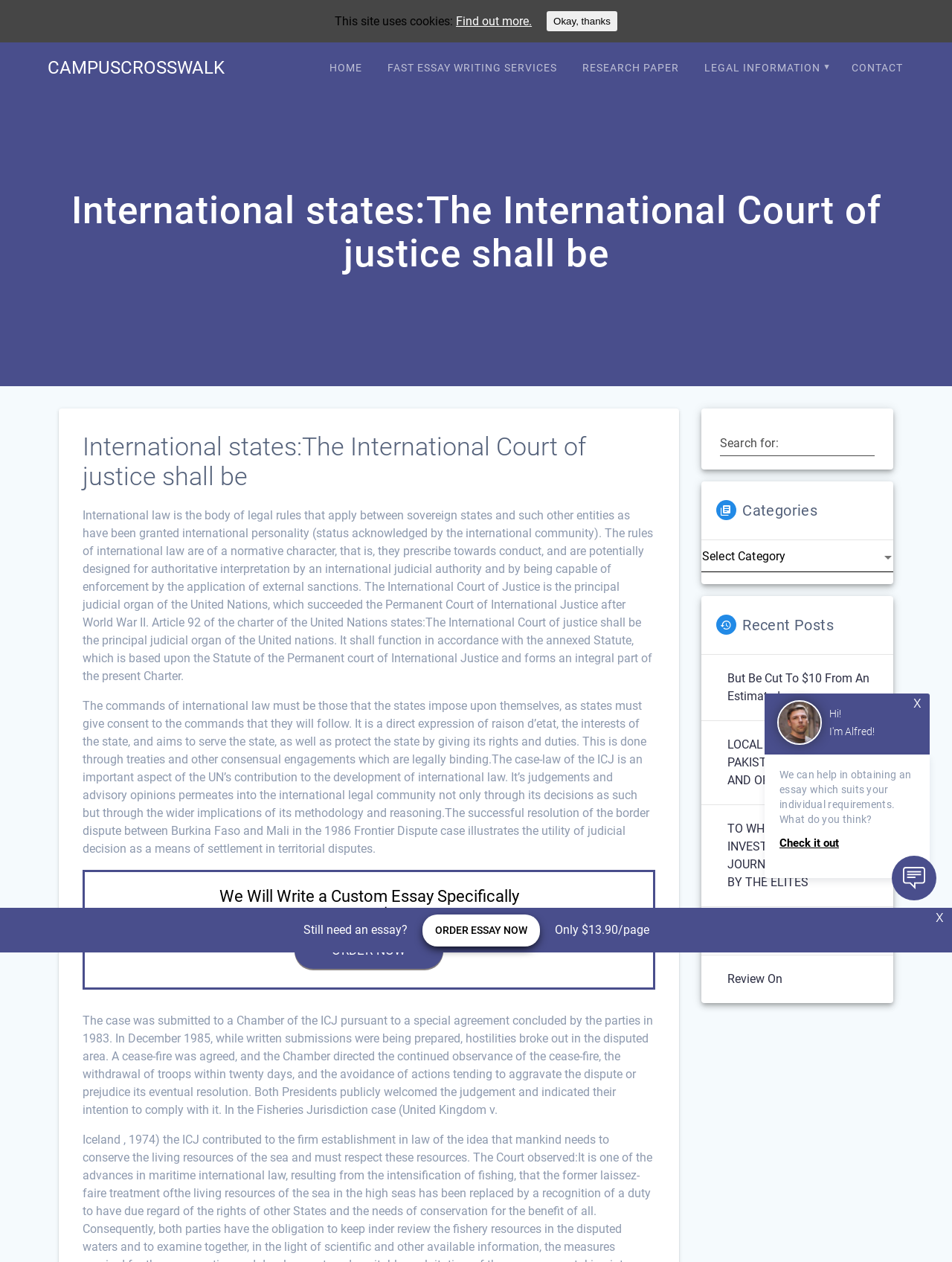Please provide the bounding box coordinates in the format (top-left x, top-left y, bottom-right x, bottom-right y). Remember, all values are floating point numbers between 0 and 1. What is the bounding box coordinate of the region described as: Privacy policy

[0.729, 0.073, 0.886, 0.104]